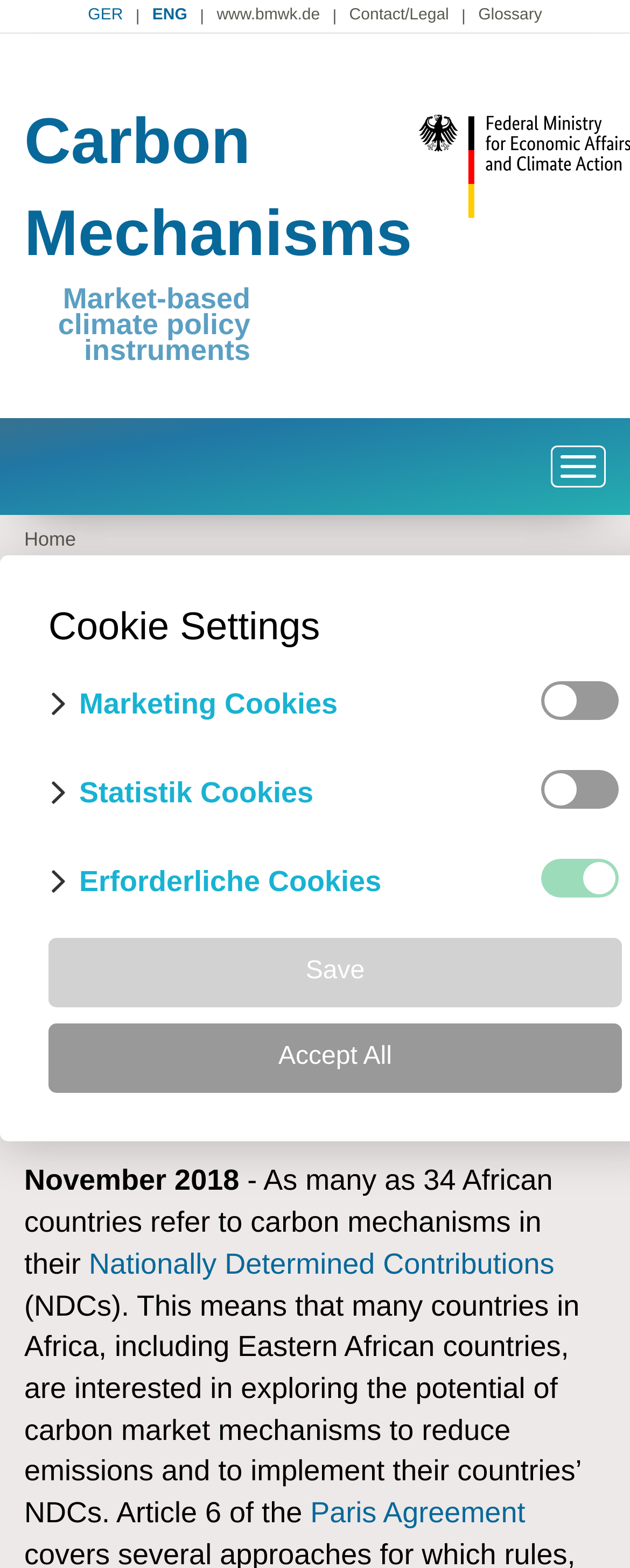What is the event discussed in the article?
Please give a detailed and thorough answer to the question, covering all relevant points.

The event discussed in the article is the forum held in Nairobi, which is mentioned in the heading 'In Preparation for COP 24' and the text 'East African countries discuss carbon markets and carbon pricing'.